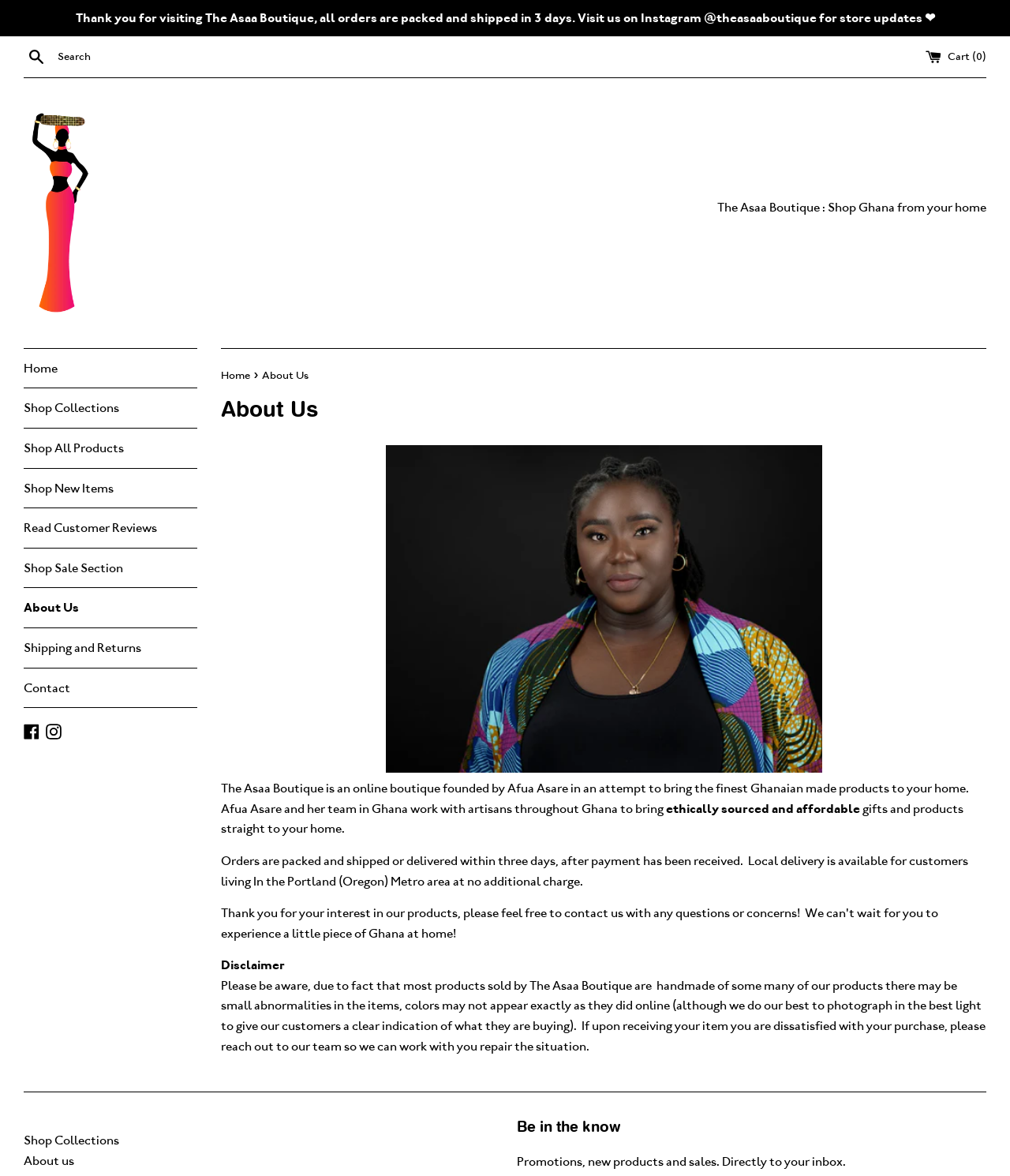Please locate the bounding box coordinates of the region I need to click to follow this instruction: "Go to the home page".

[0.023, 0.296, 0.195, 0.33]